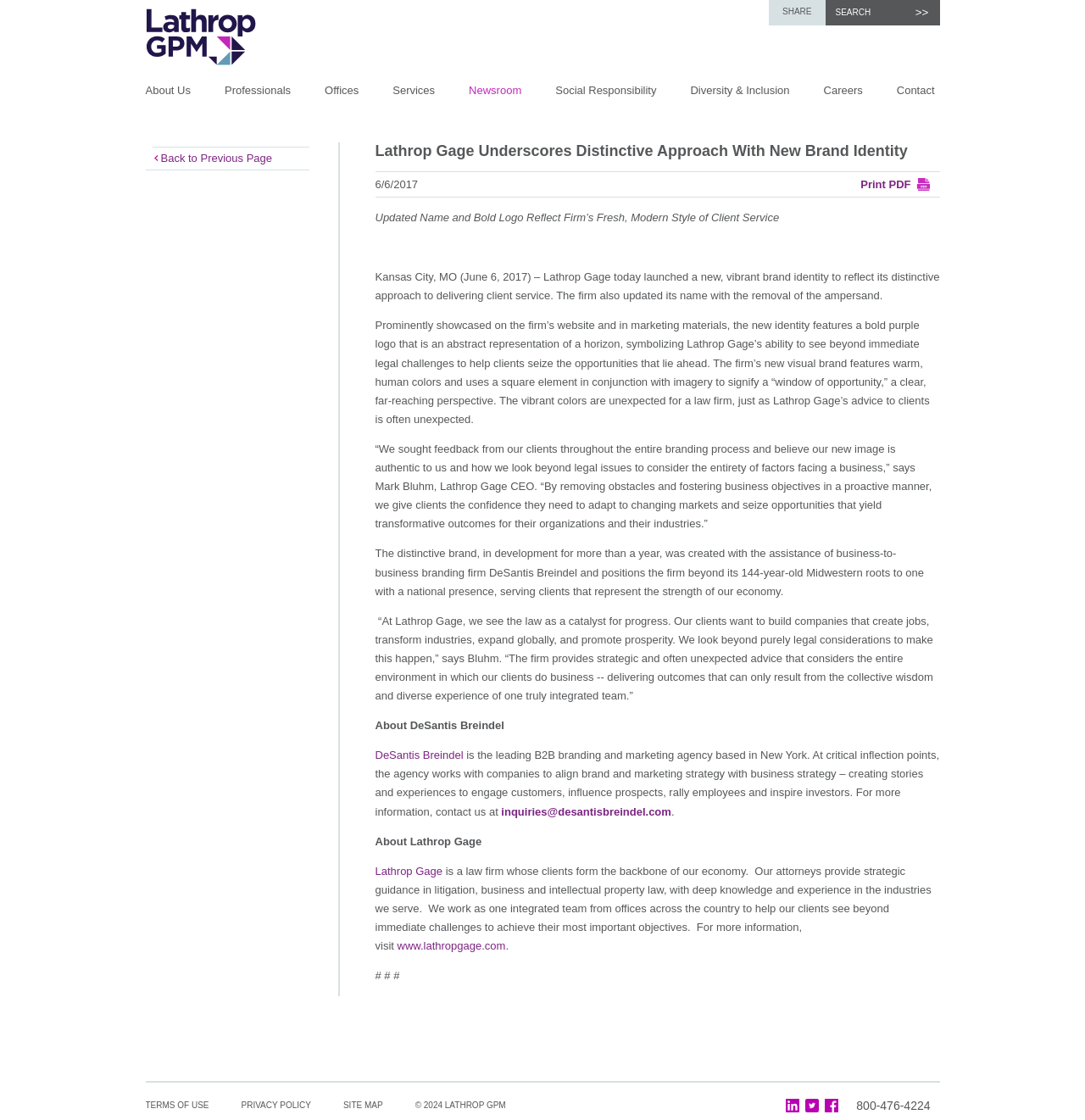What is the name of the law firm?
Look at the image and answer with only one word or phrase.

Lathrop GPM